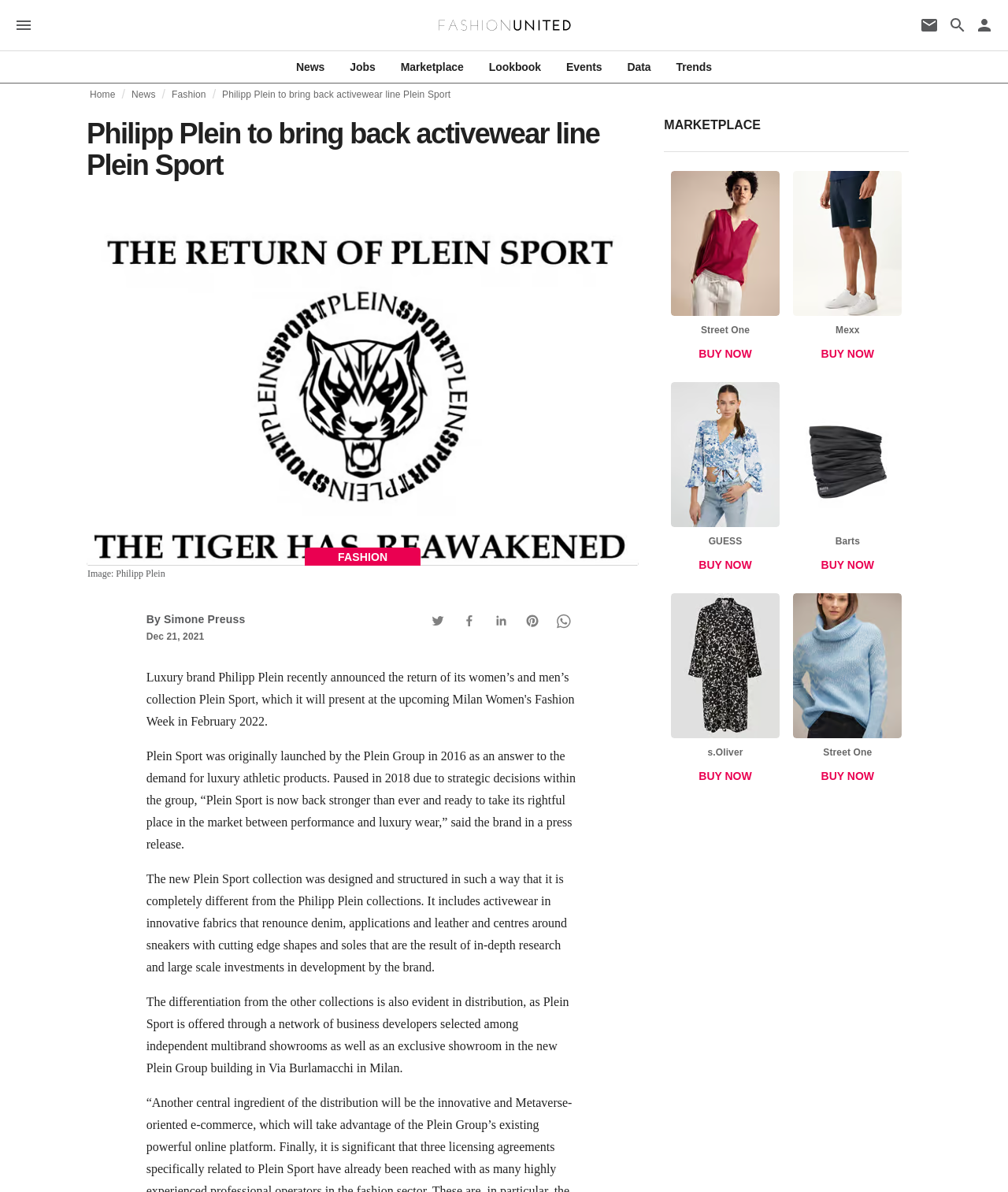Determine the bounding box coordinates of the clickable element to achieve the following action: 'Click on the menu'. Provide the coordinates as four float values between 0 and 1, formatted as [left, top, right, bottom].

[0.014, 0.013, 0.033, 0.029]